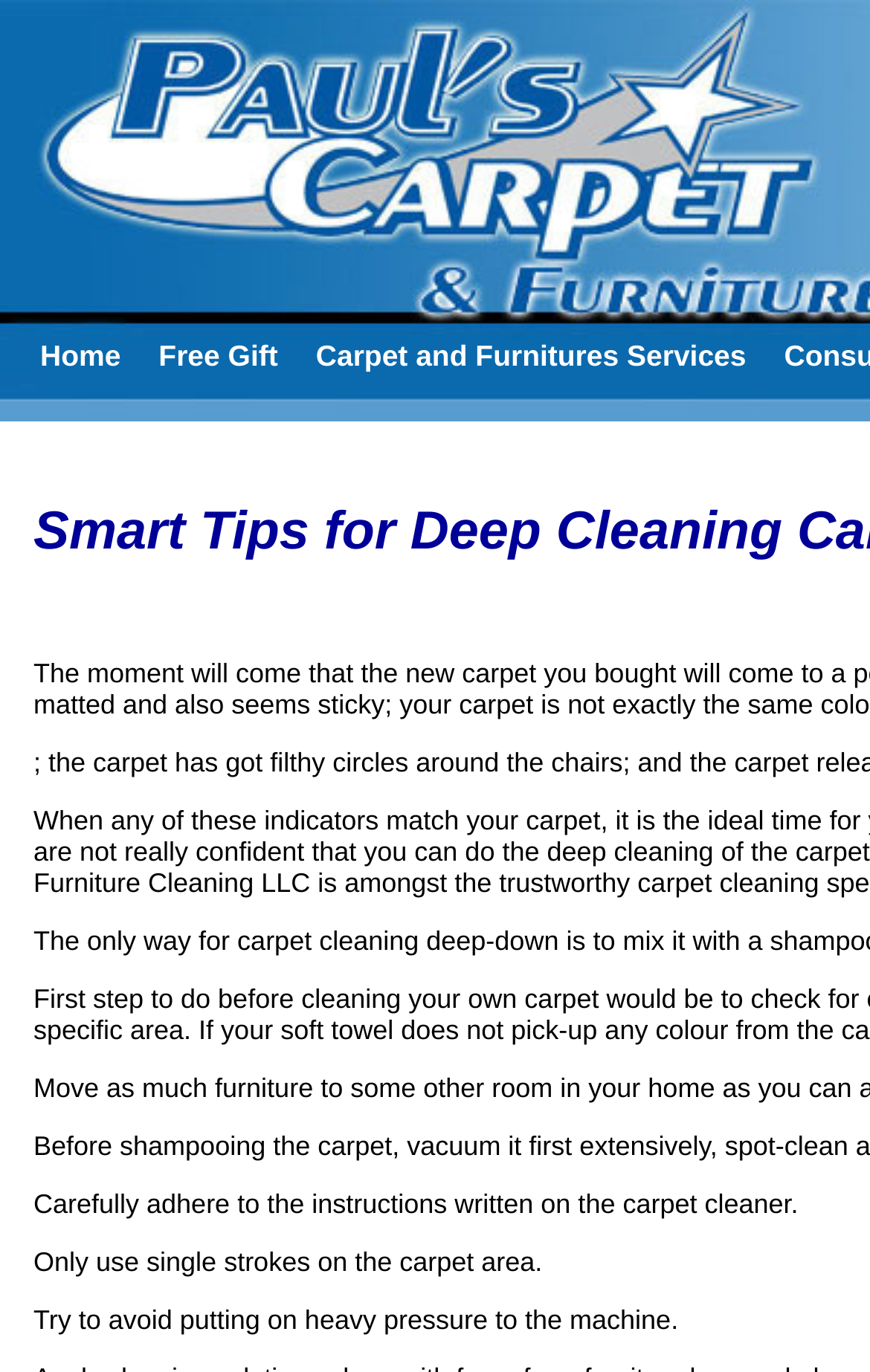Please reply to the following question with a single word or a short phrase:
What type of content is presented on this webpage?

Cleaning tips